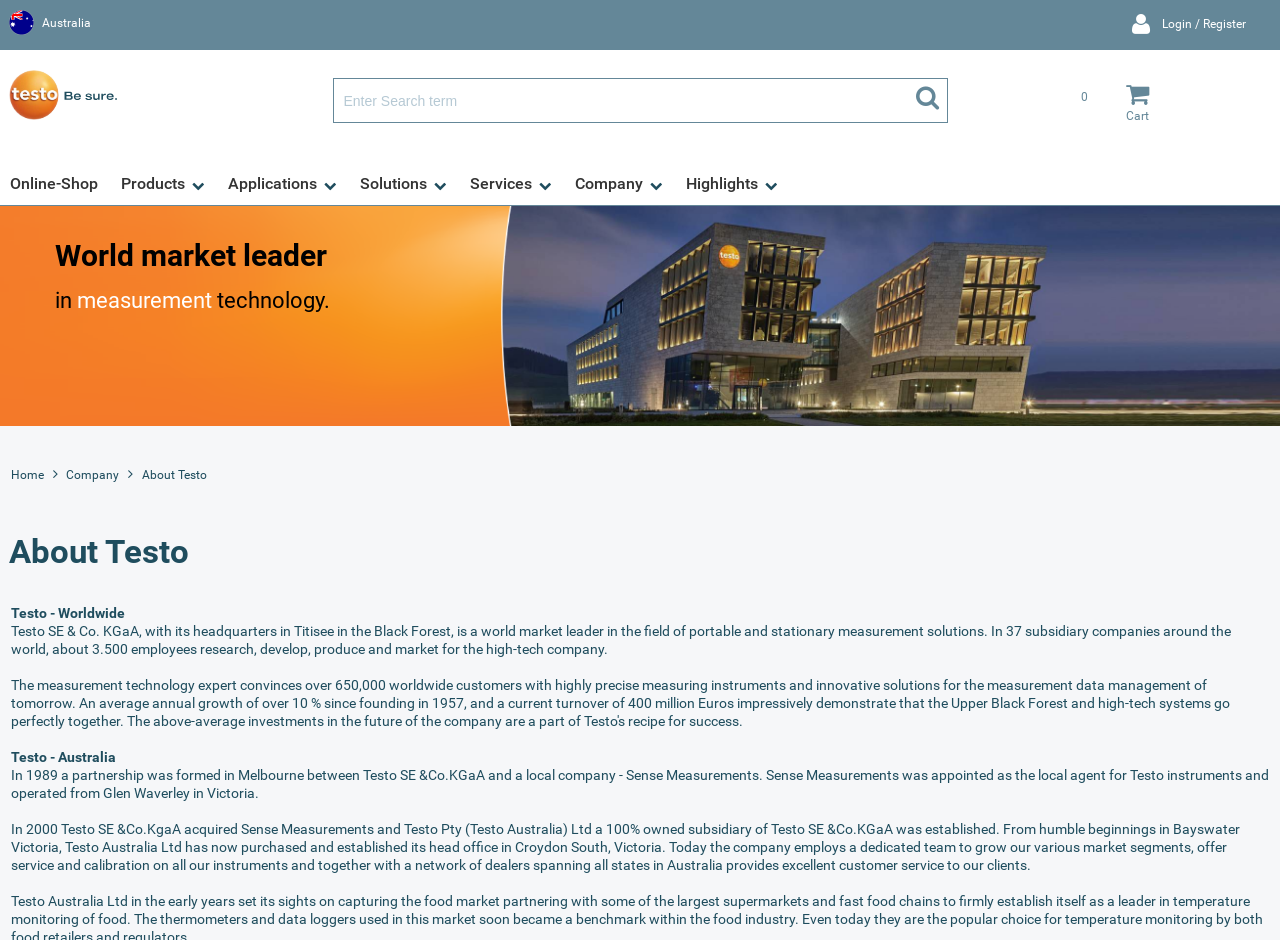Construct a thorough caption encompassing all aspects of the webpage.

The webpage is about Testo Australia, a subsidiary of Testo SE & Co. KGaA, a world market leader in measurement technology. At the top left corner, there is a link to "Australia". On the top right corner, there are several links, including "Login / Register", a search box, a button with a magnifying glass icon, and a link to the cart with 0 items. Below these links, there is a navigation menu with links to "Online-Shop", "Products", "Applications", "Solutions", "Services", "Company", and "Highlights".

The main content of the page is divided into sections. The first section has a heading "About Testo" and contains three paragraphs of text. The first paragraph introduces Testo SE & Co. KGaA as a world market leader in portable and stationary measurement solutions. The second paragraph talks about the history of Testo in Australia, starting from a partnership formed in 1989. The third paragraph describes the growth of Testo Australia, from its humble beginnings to its current state with a dedicated team and a network of dealers across Australia.

Below the main content, there is a link to a section that describes Testo as a world market leader in measurement technology.